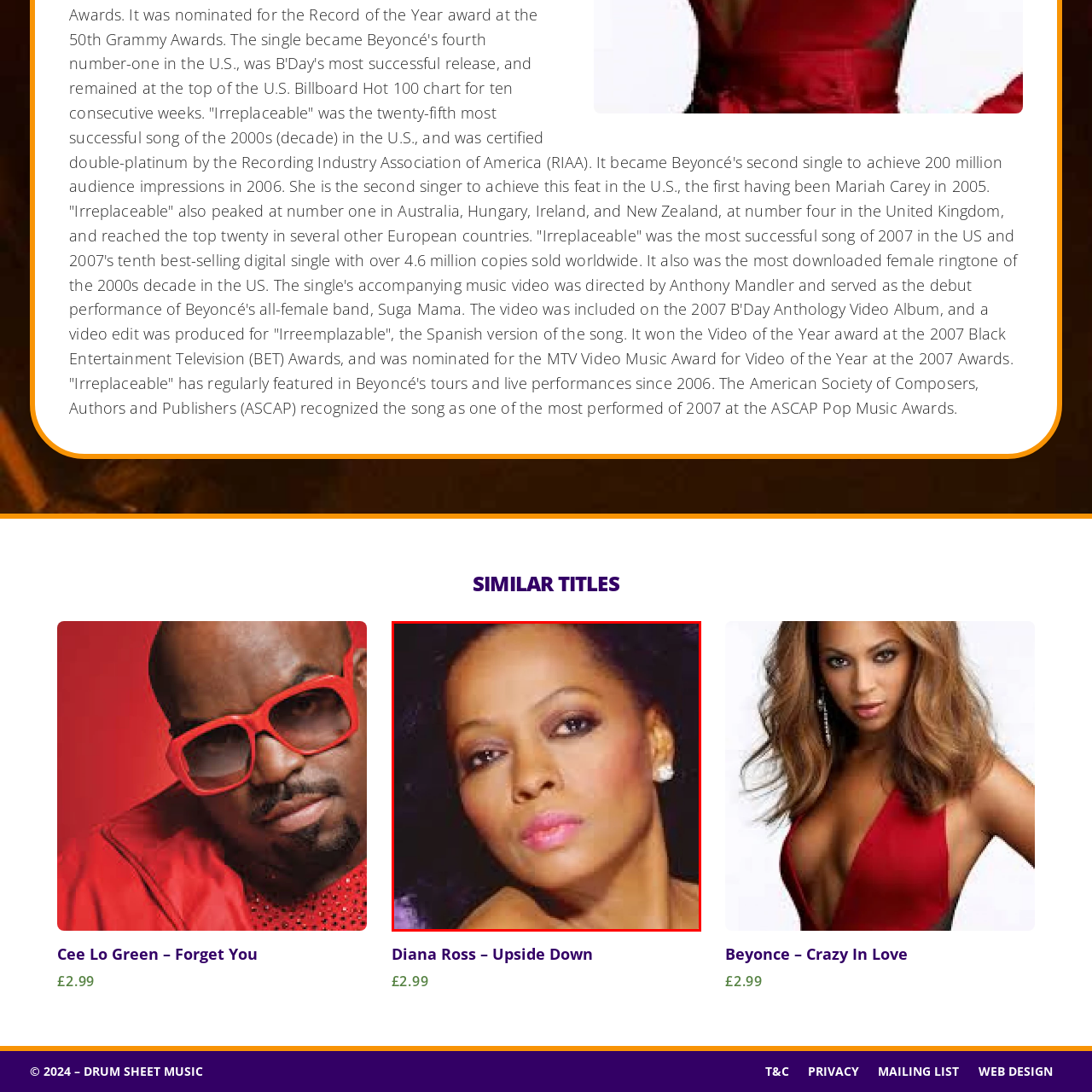Observe the content highlighted by the red box and supply a one-word or short phrase answer to the question: What is the title associated with the image?

Diana Ross – Upside Down